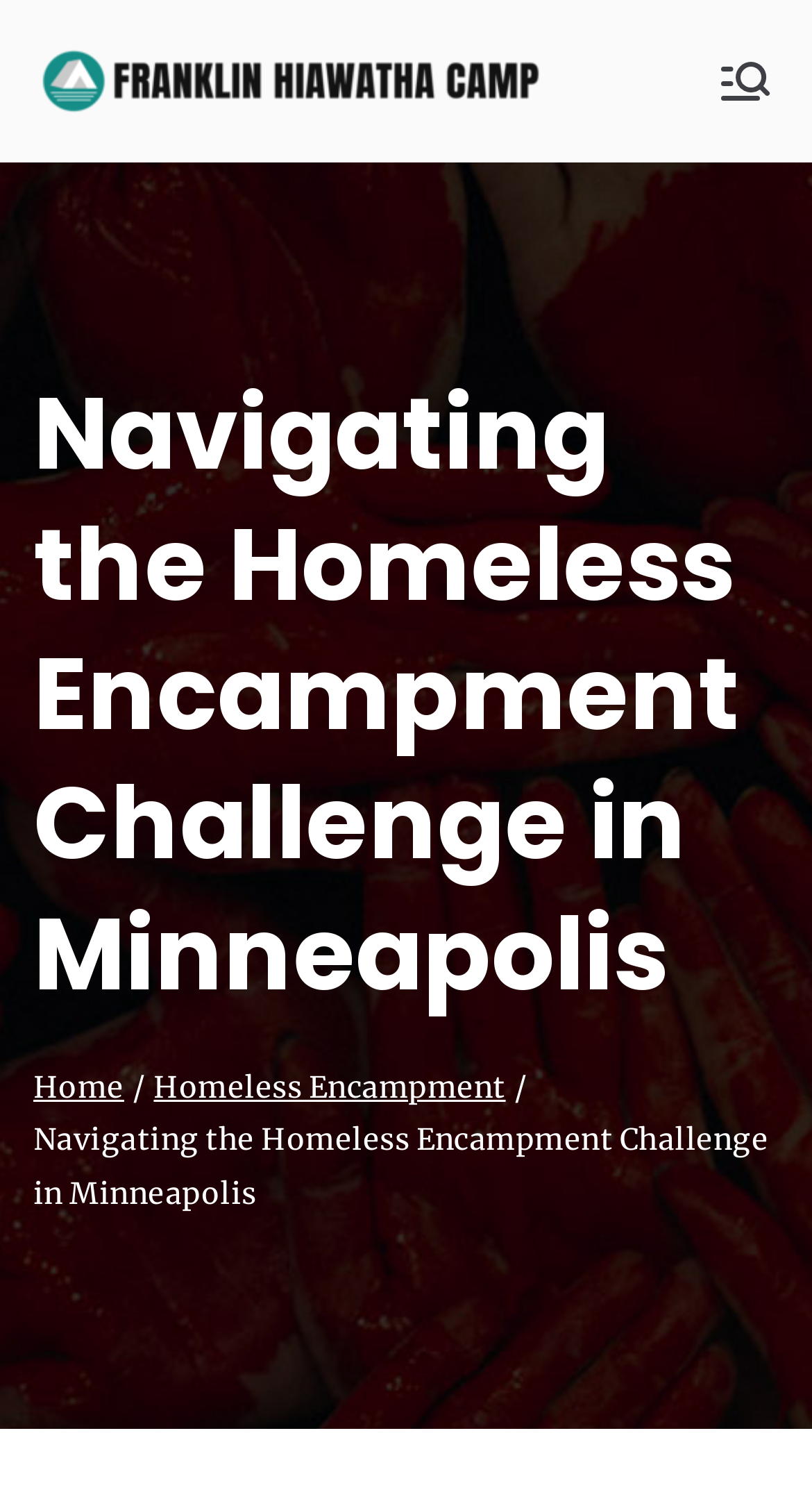Answer the question below using just one word or a short phrase: 
How many images are there on the webpage?

2